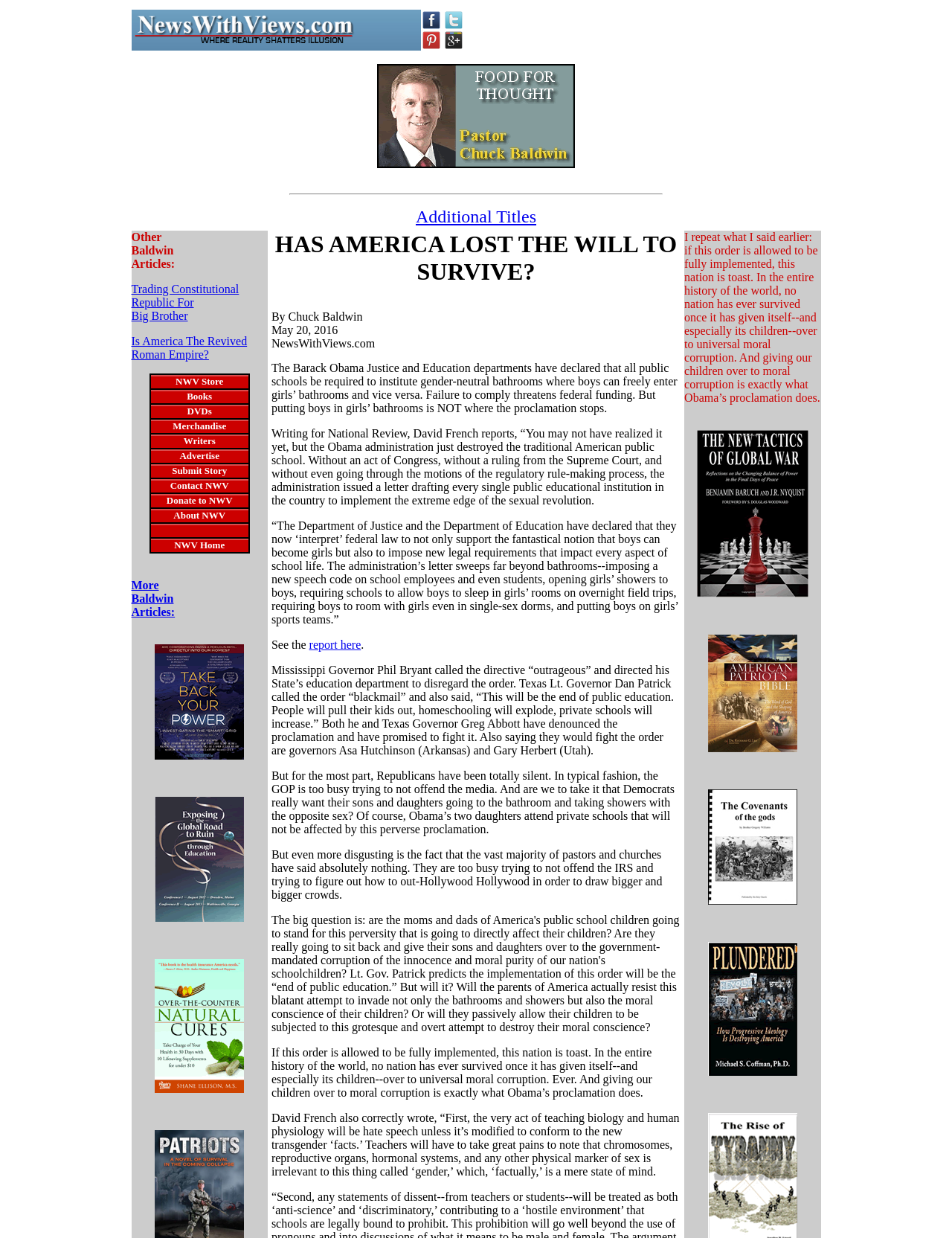Find the bounding box of the UI element described as: "Contact NWV". The bounding box coordinates should be given as four float values between 0 and 1, i.e., [left, top, right, bottom].

[0.179, 0.386, 0.24, 0.397]